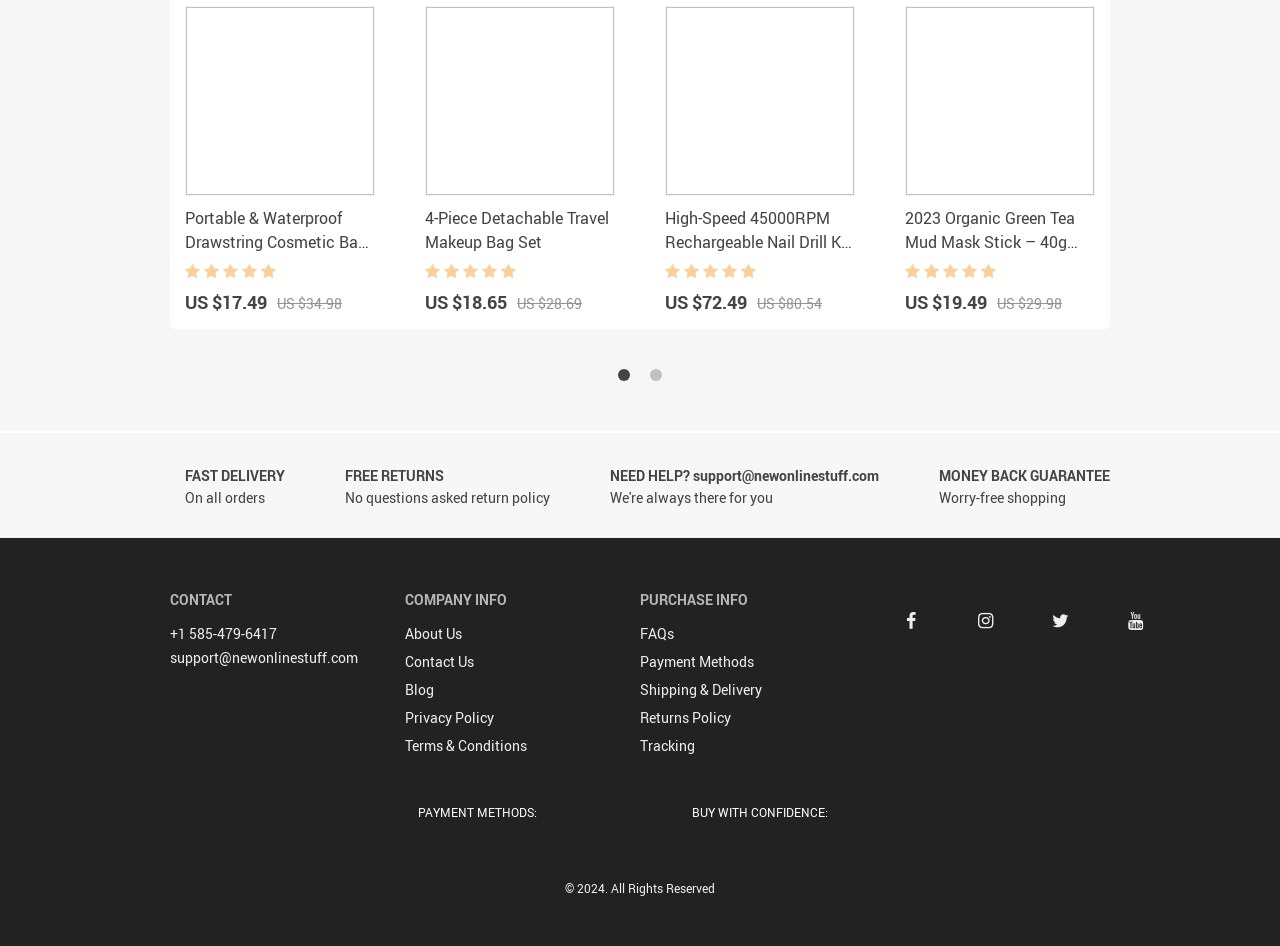Please identify the bounding box coordinates of the clickable area that will allow you to execute the instruction: "Send an email".

None